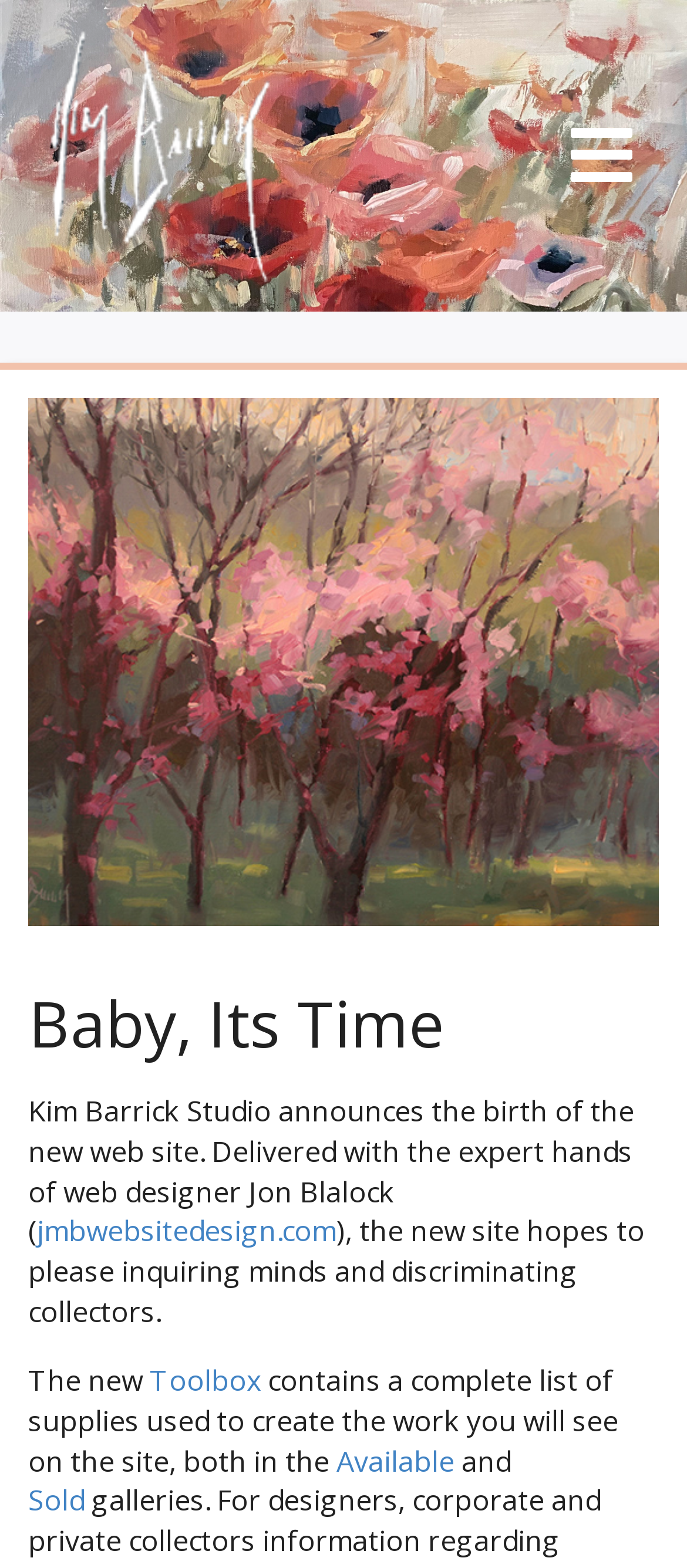Provide a brief response to the question below using a single word or phrase: 
What is the purpose of the Toolbox?

List of supplies